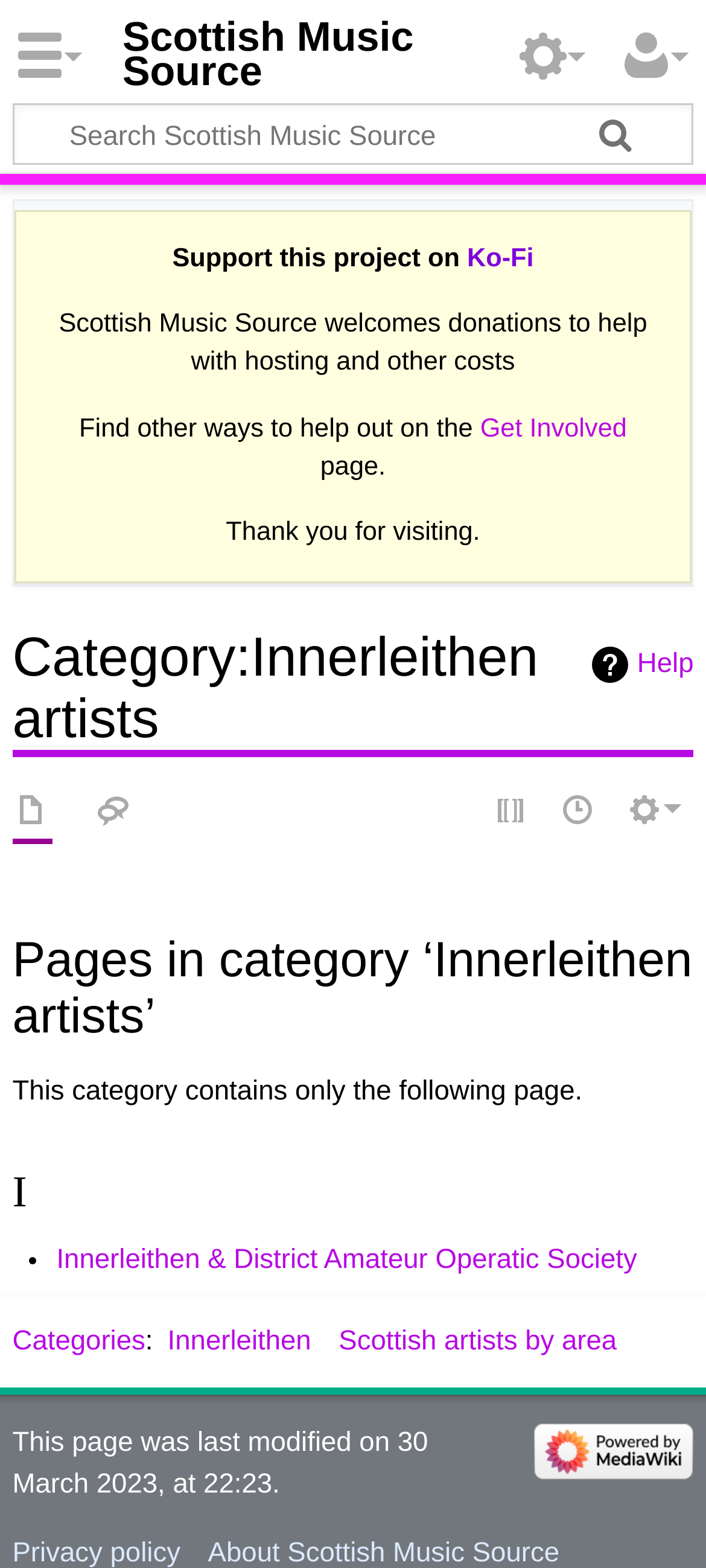Specify the bounding box coordinates of the element's region that should be clicked to achieve the following instruction: "Learn more about Scottish Music Source". The bounding box coordinates consist of four float numbers between 0 and 1, in the format [left, top, right, bottom].

[0.173, 0.013, 0.719, 0.055]